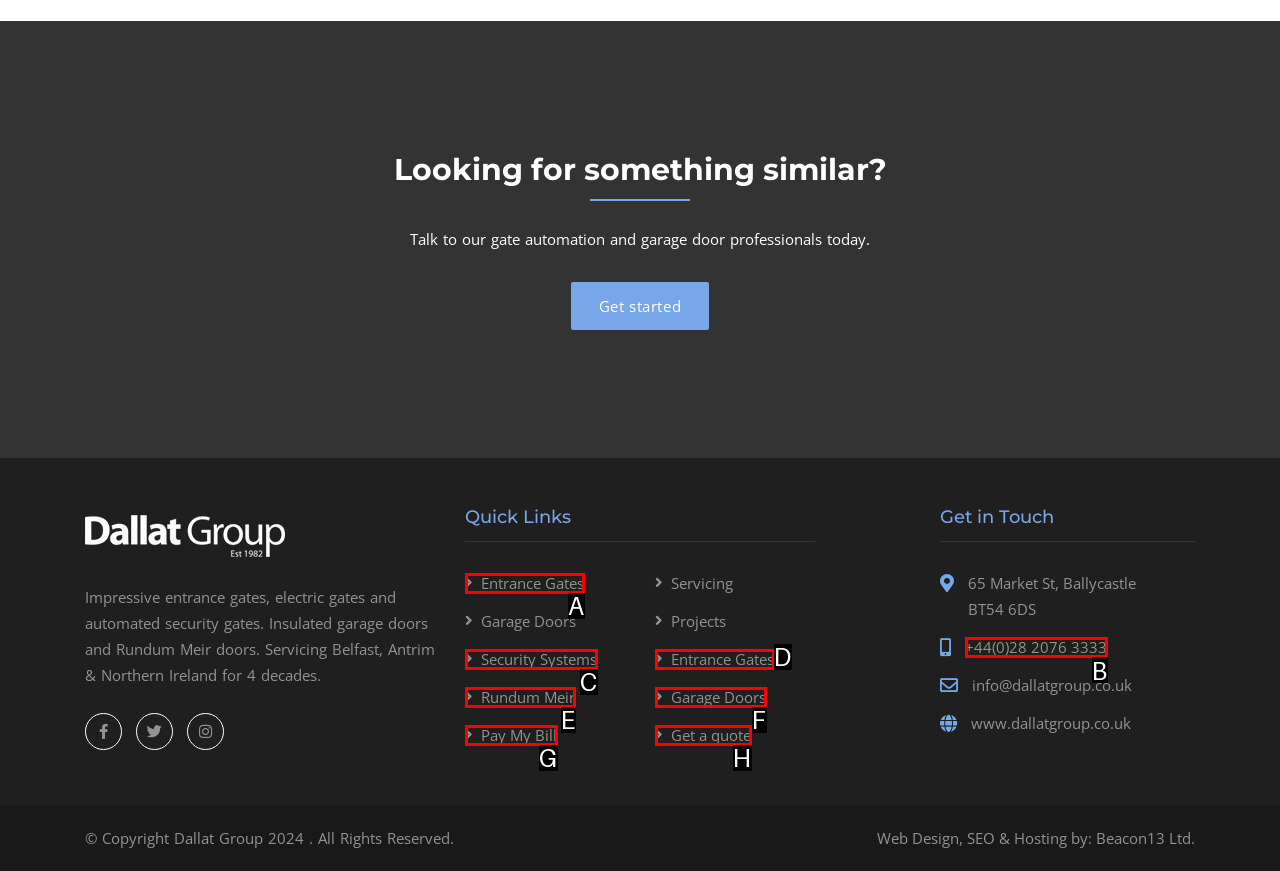For the instruction: Contact us, determine the appropriate UI element to click from the given options. Respond with the letter corresponding to the correct choice.

B